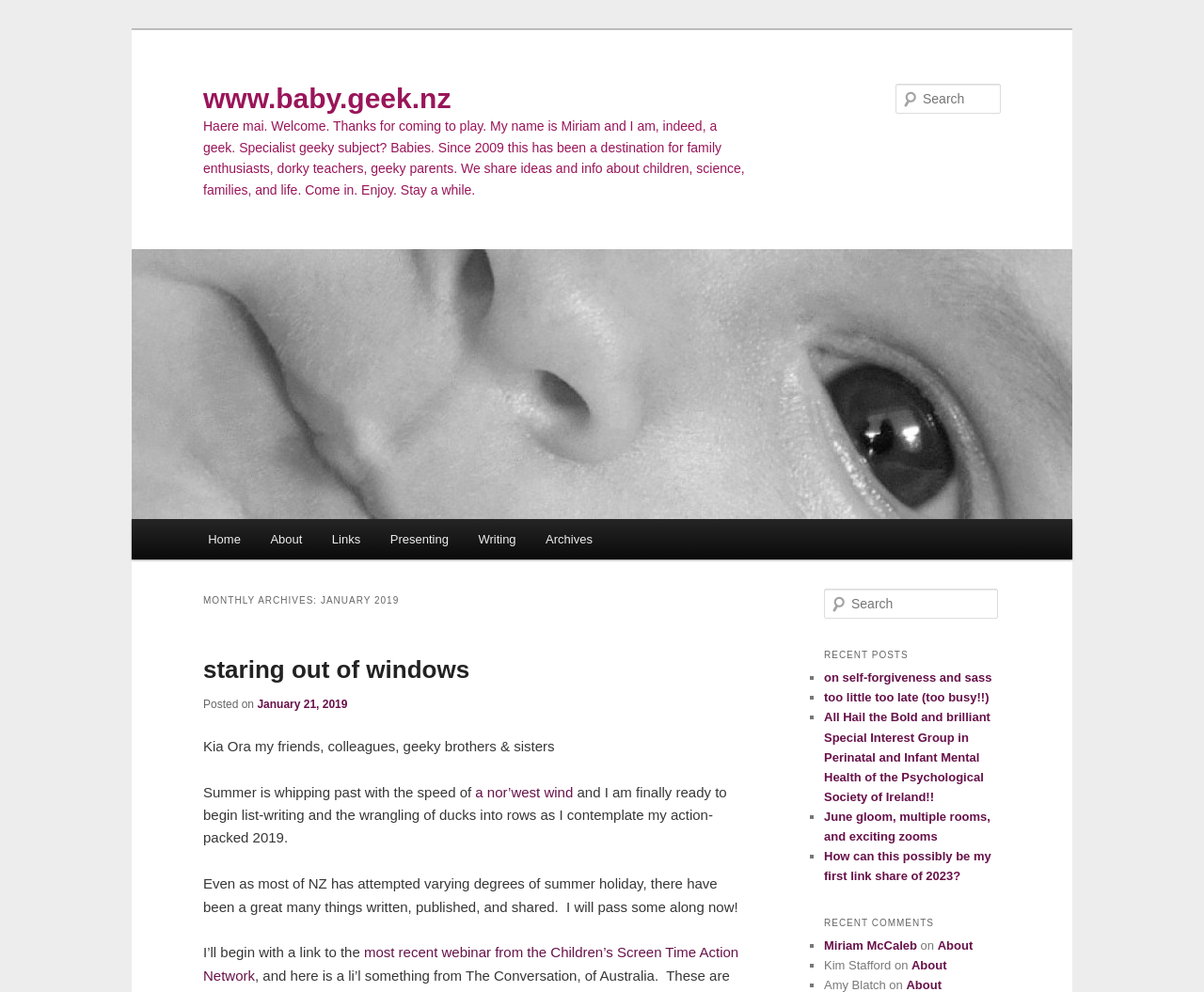What is the name of the website?
Use the information from the image to give a detailed answer to the question.

The name of the website can be found in the heading element with the text 'www.baby.geek.nz' which is located at the top of the webpage.